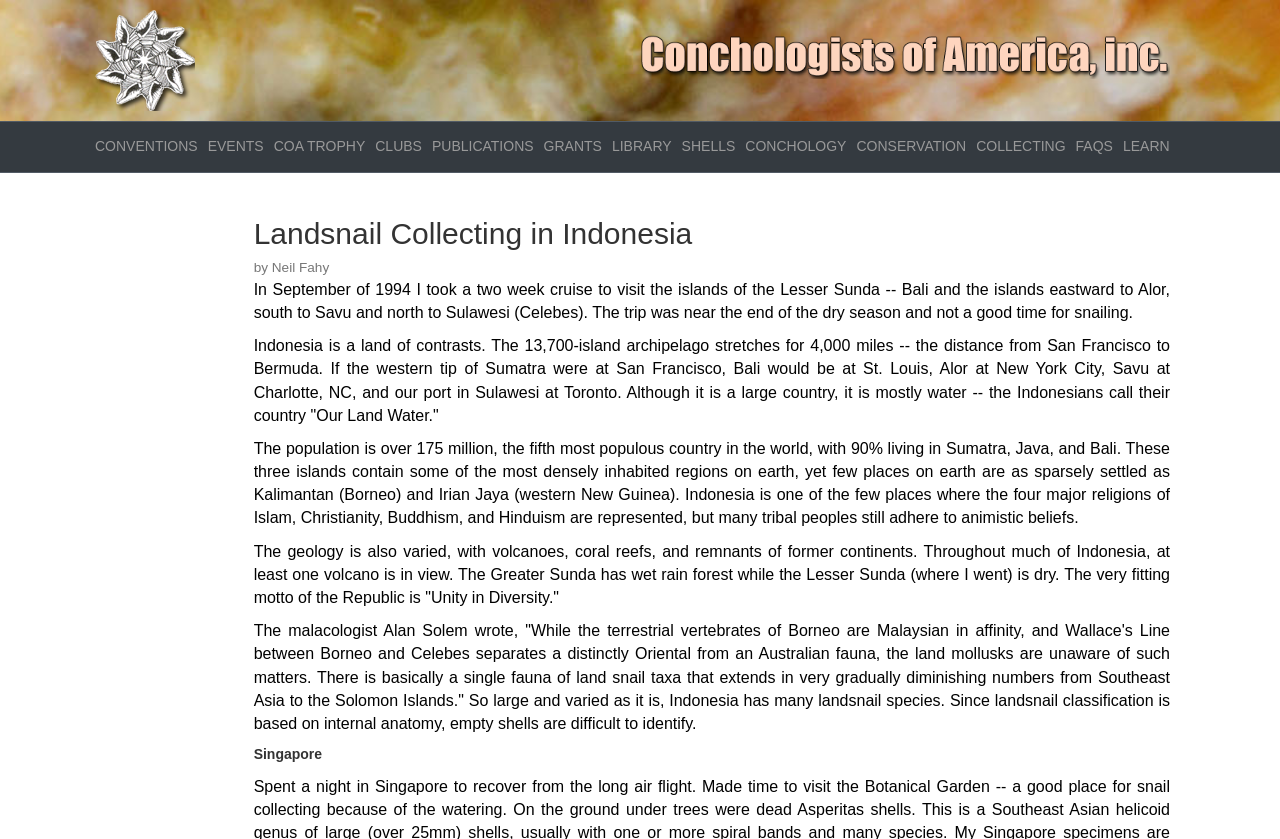Carefully observe the image and respond to the question with a detailed answer:
What is the population of Indonesia?

The text mentions that the population of Indonesia is over 175 million, making it the fifth most populous country in the world.